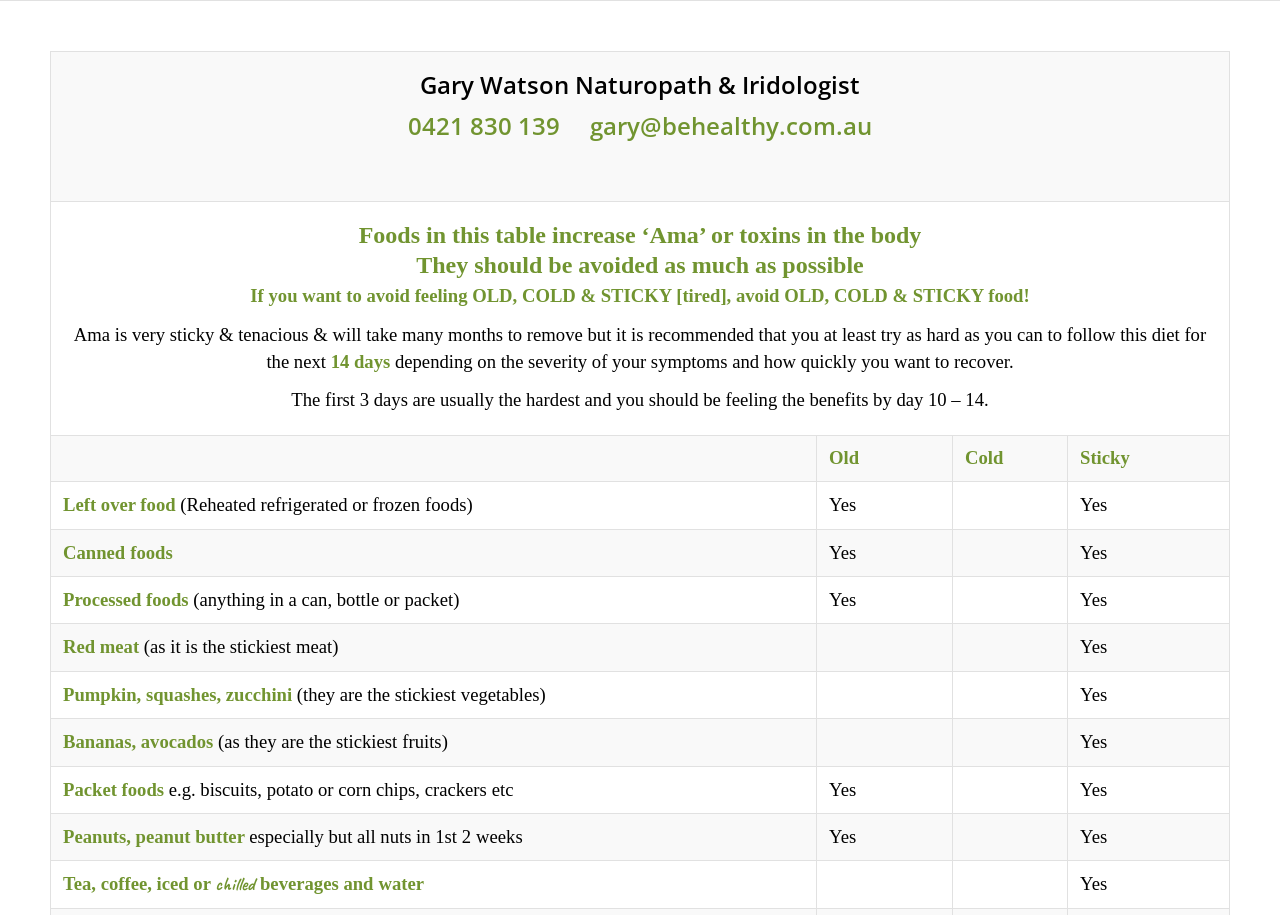Produce an elaborate caption capturing the essence of the webpage.

The webpage is about the Ama Diet, a natural therapy clinic in Brisbane. At the top, there is a row with a grid cell containing the contact information of Gary Watson, a naturopath and iridologist. 

Below this, there is a section of text that explains the concept of Ama, which is described as sticky and tenacious, and how it affects the body. The text also provides guidance on how to follow the diet for 14 days to remove Ama and recover from its effects.

Underneath this section, there is a table with multiple rows, each containing four grid cells. The first column lists various food items, such as left-over food, canned foods, processed foods, red meat, and specific fruits and vegetables. The second, third, and fourth columns appear to be checkboxes or indicators, but they are empty except for a few instances where "Yes" is marked.

The table takes up most of the webpage, with each row stacked below the previous one, creating a long list of food items with their corresponding indicators.